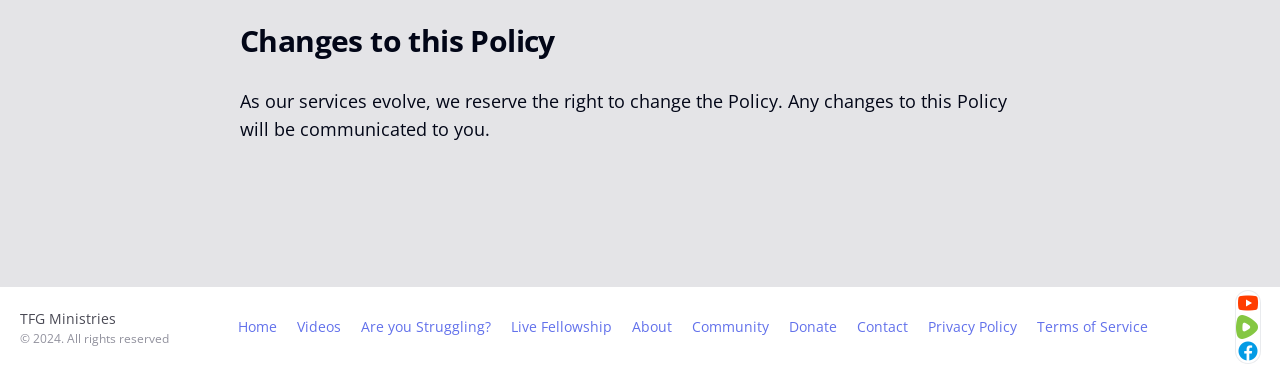How many social media links are at the bottom?
Answer with a single word or phrase, using the screenshot for reference.

3